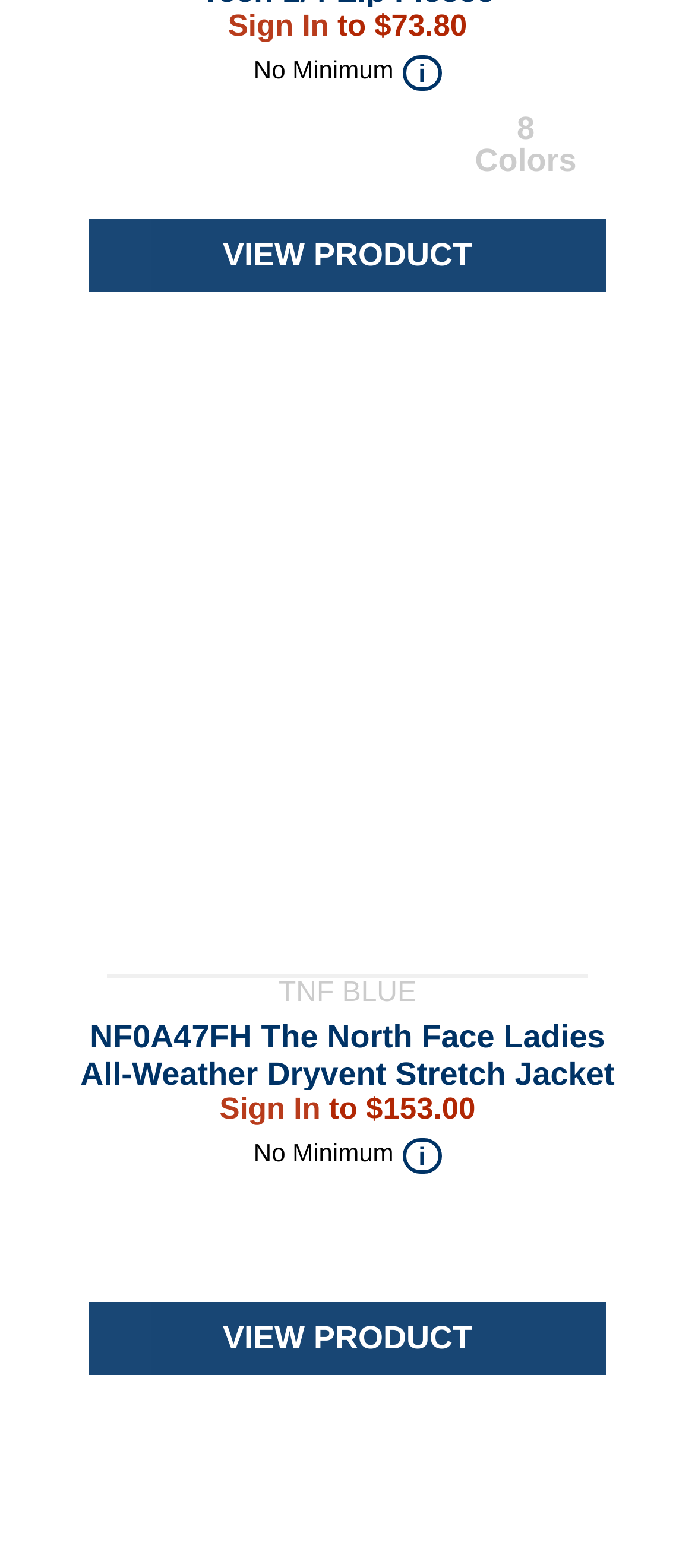What is the brand of the second product?
Answer the question using a single word or phrase, according to the image.

The North Face